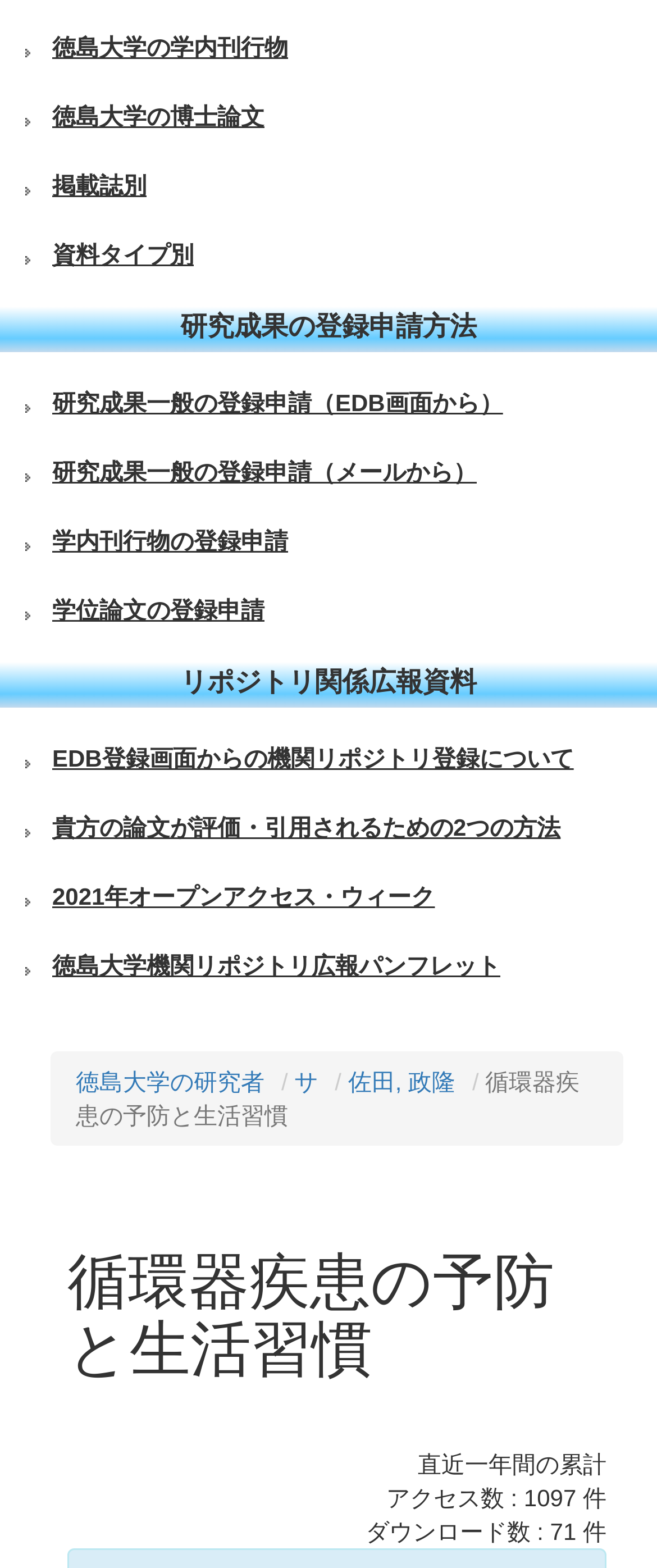Using the provided element description, identify the bounding box coordinates as (top-left x, top-left y, bottom-right x, bottom-right y). Ensure all values are between 0 and 1. Description: 佐田, 政隆

[0.53, 0.681, 0.693, 0.698]